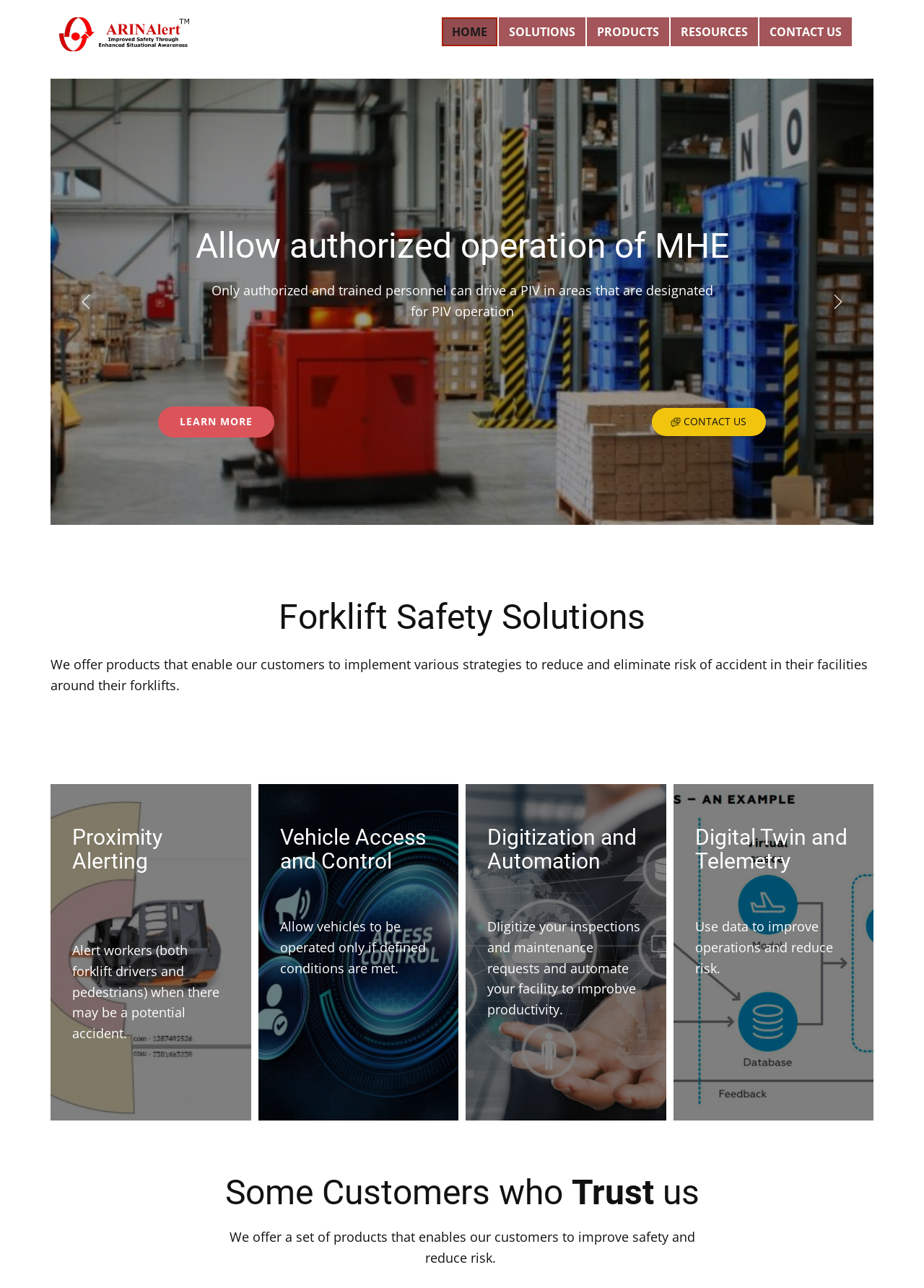What is the main purpose of ARINAlert?
Please respond to the question thoroughly and include all relevant details.

Based on the webpage, ARINAlert is a system that prevents forklift accidents and protects people and property through UWB and proximity sensing. The webpage provides information on the solutions and products offered by ARINAlert to improve safety and reduce risk in facilities with forklifts.